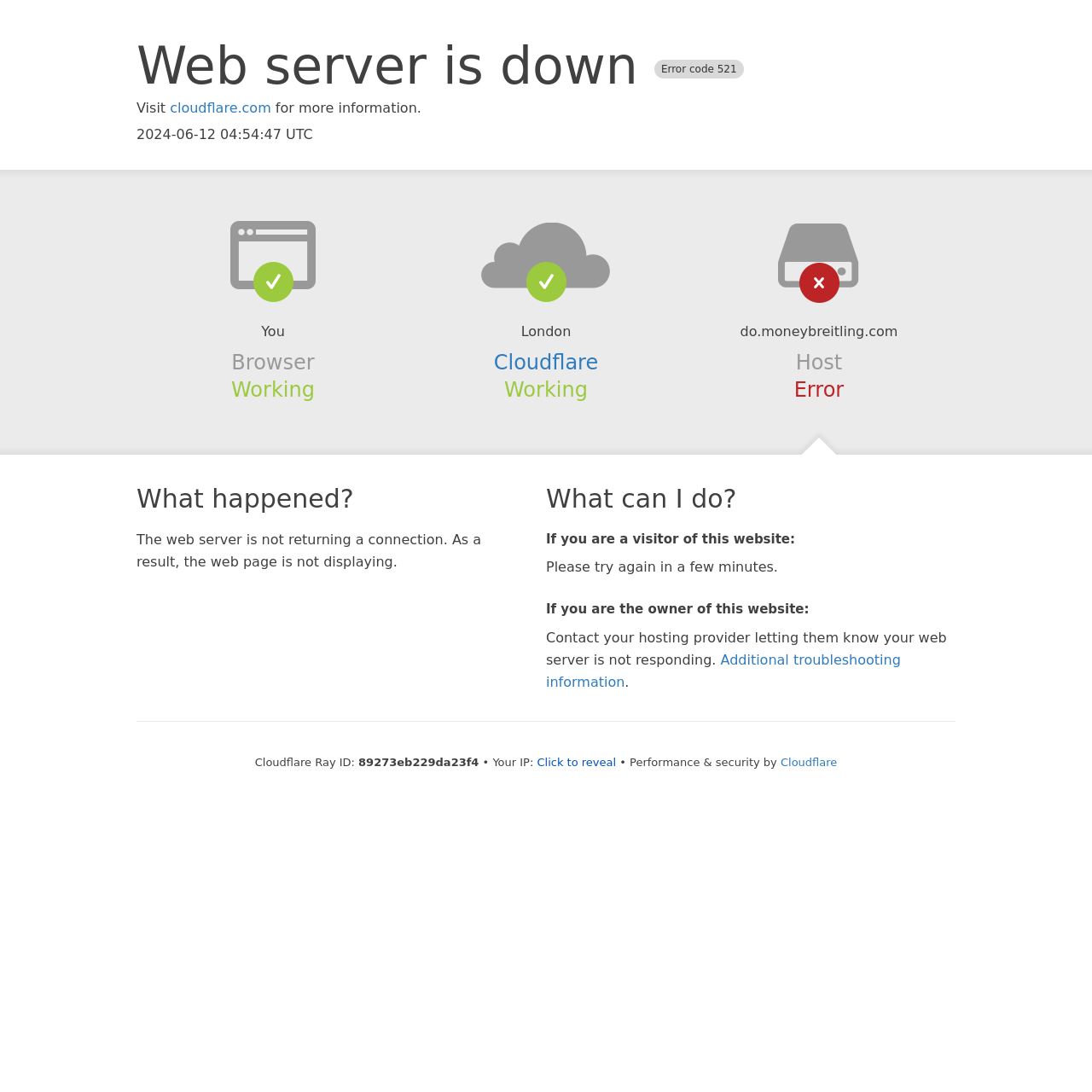Create a detailed description of the webpage's content and layout.

The webpage displays an error message indicating that the web server is down, with an error code of 521. At the top of the page, there is a heading that reads "Web server is down Error code 521". Below this heading, there is a link to "cloudflare.com" with a brief description "Visit for more information." The current date and time, "2024-06-12 04:54:47 UTC", is also displayed.

The page is divided into sections, with headings such as "Browser", "Cloudflare", and "Host". Under the "Browser" section, there is a static text "You" and another text "Working". The "Cloudflare" section has a link to "Cloudflare" and a static text "Working". The "Host" section displays the domain "do.moneybreitling.com" and a static text "Error".

Further down the page, there are sections explaining what happened and what can be done. The "What happened?" section explains that the web server is not returning a connection, resulting in the web page not displaying. The "What can I do?" section provides instructions for visitors and owners of the website. Visitors are advised to try again in a few minutes, while owners are instructed to contact their hosting provider.

At the bottom of the page, there is additional information, including a Cloudflare Ray ID and an IP address, which can be revealed by clicking a button. The page also credits "Performance & security by Cloudflare".